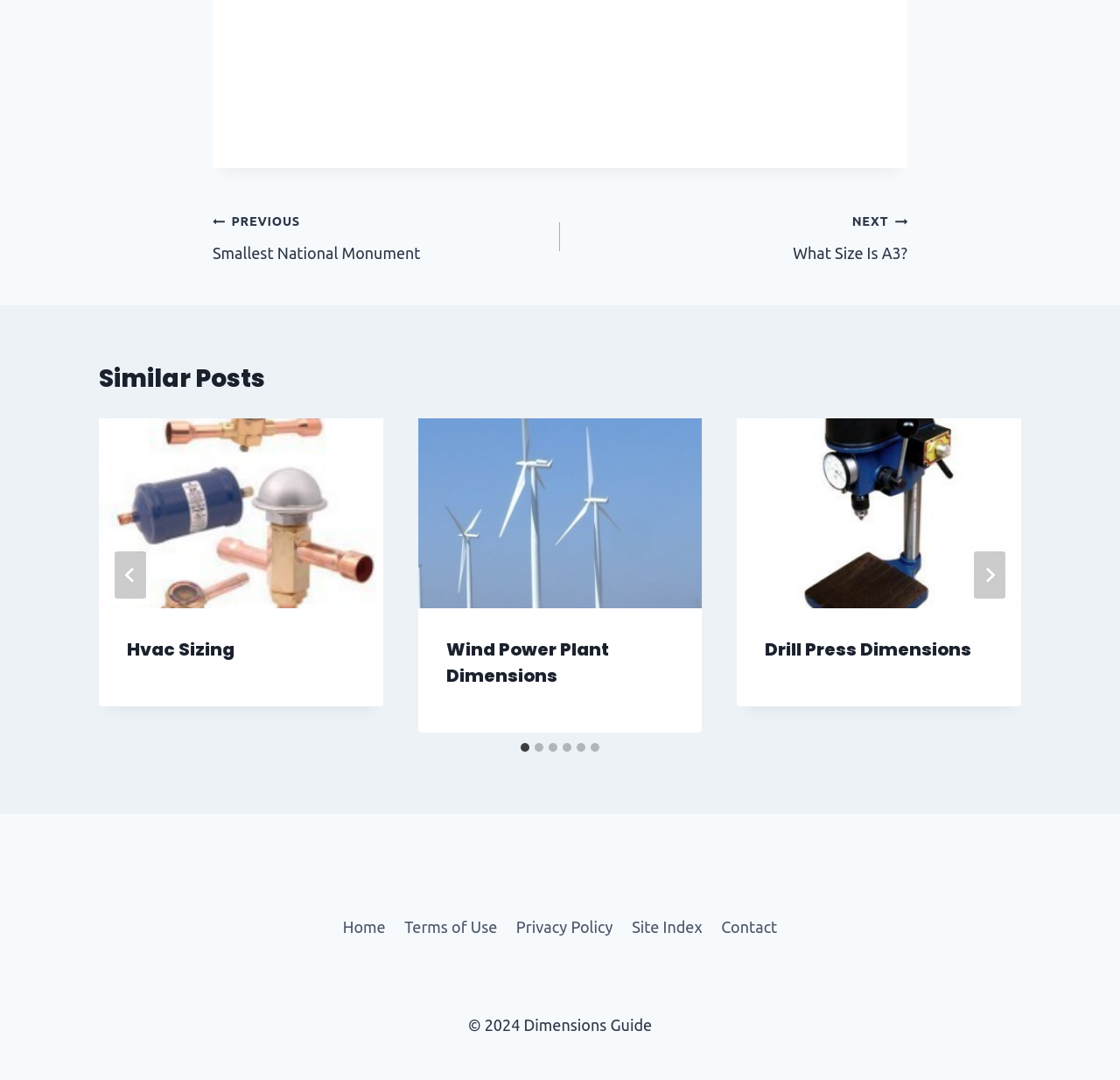Find the bounding box coordinates for the element that must be clicked to complete the instruction: "Go to home page". The coordinates should be four float numbers between 0 and 1, indicated as [left, top, right, bottom].

[0.298, 0.842, 0.353, 0.874]